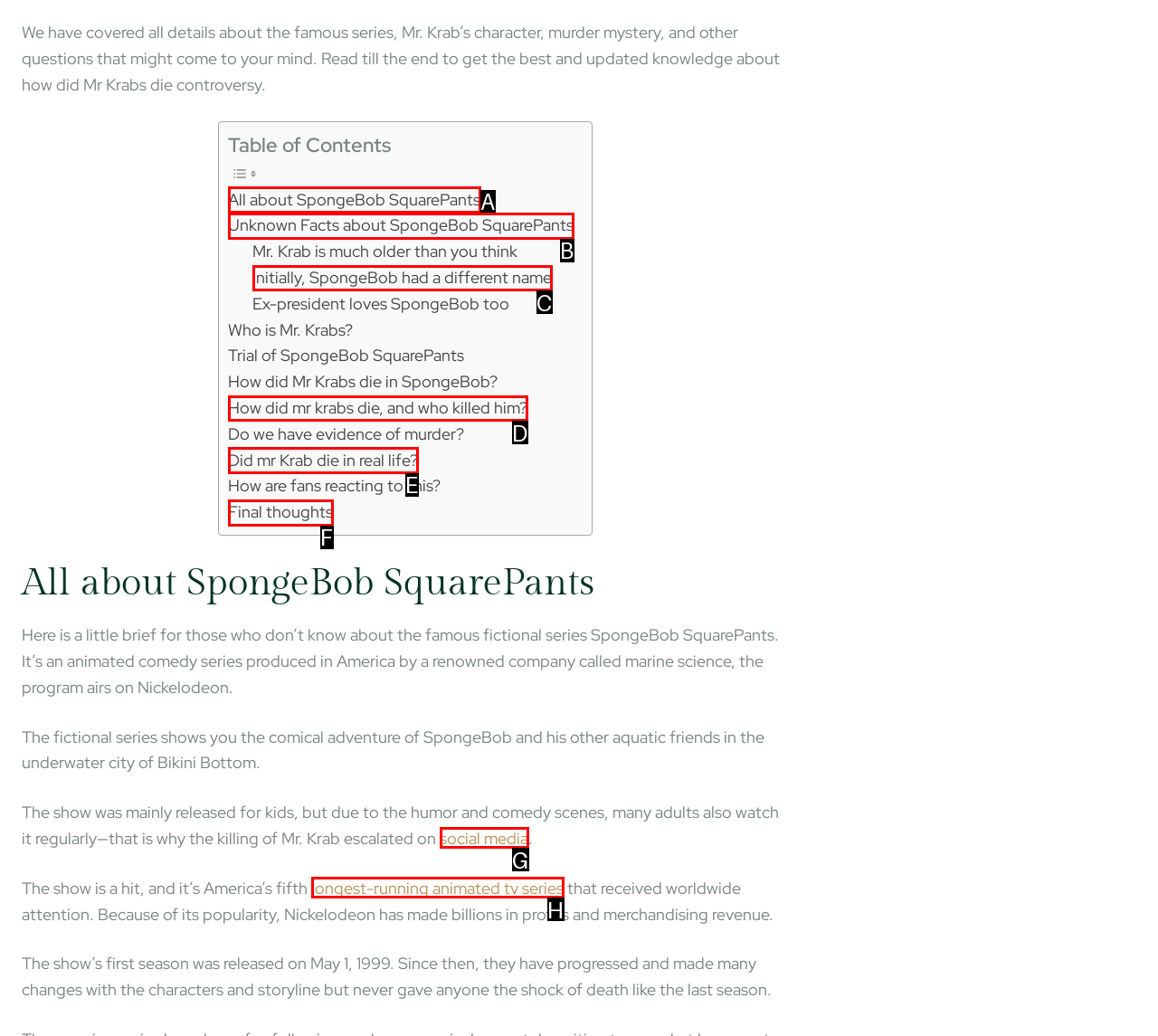Tell me which option best matches this description: Unknown Facts about SpongeBob SquarePants
Answer with the letter of the matching option directly from the given choices.

B